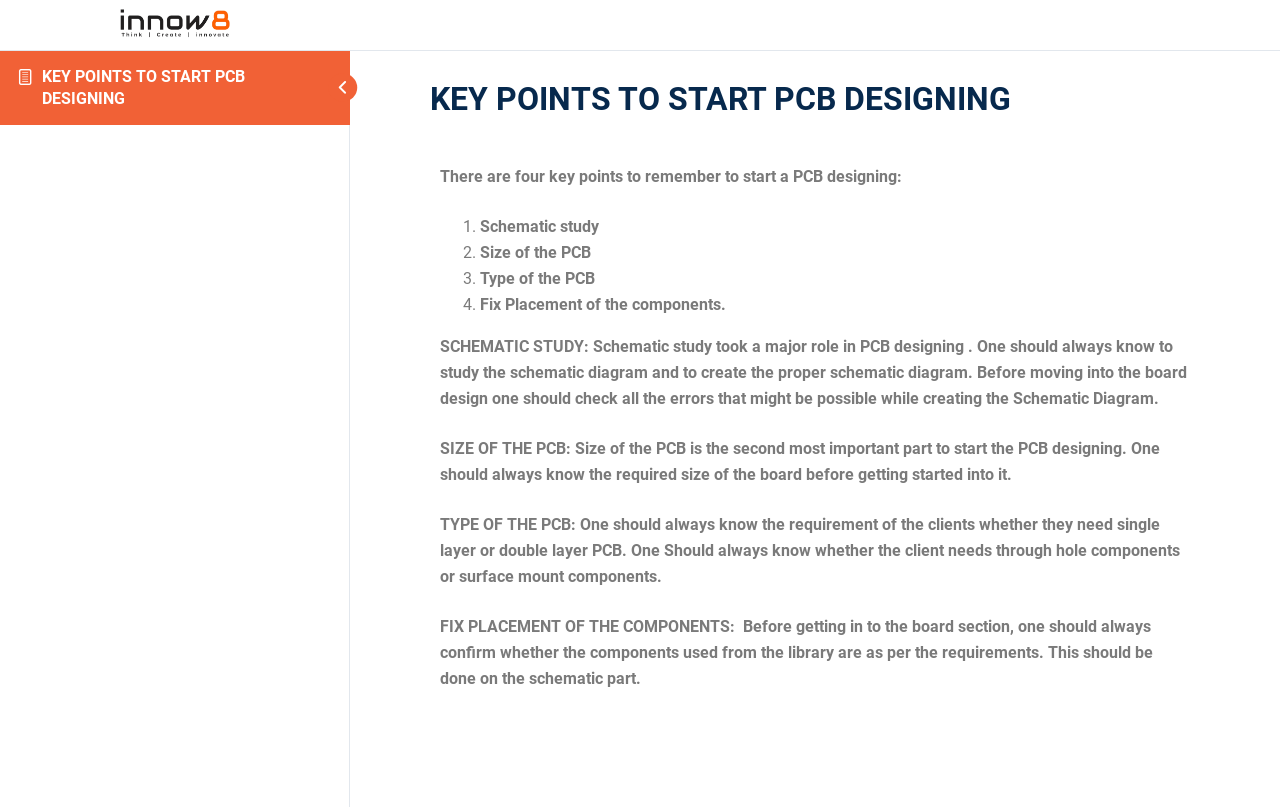Answer the question using only a single word or phrase: 
What type of components should one consider for the client's requirement?

through hole or surface mount components